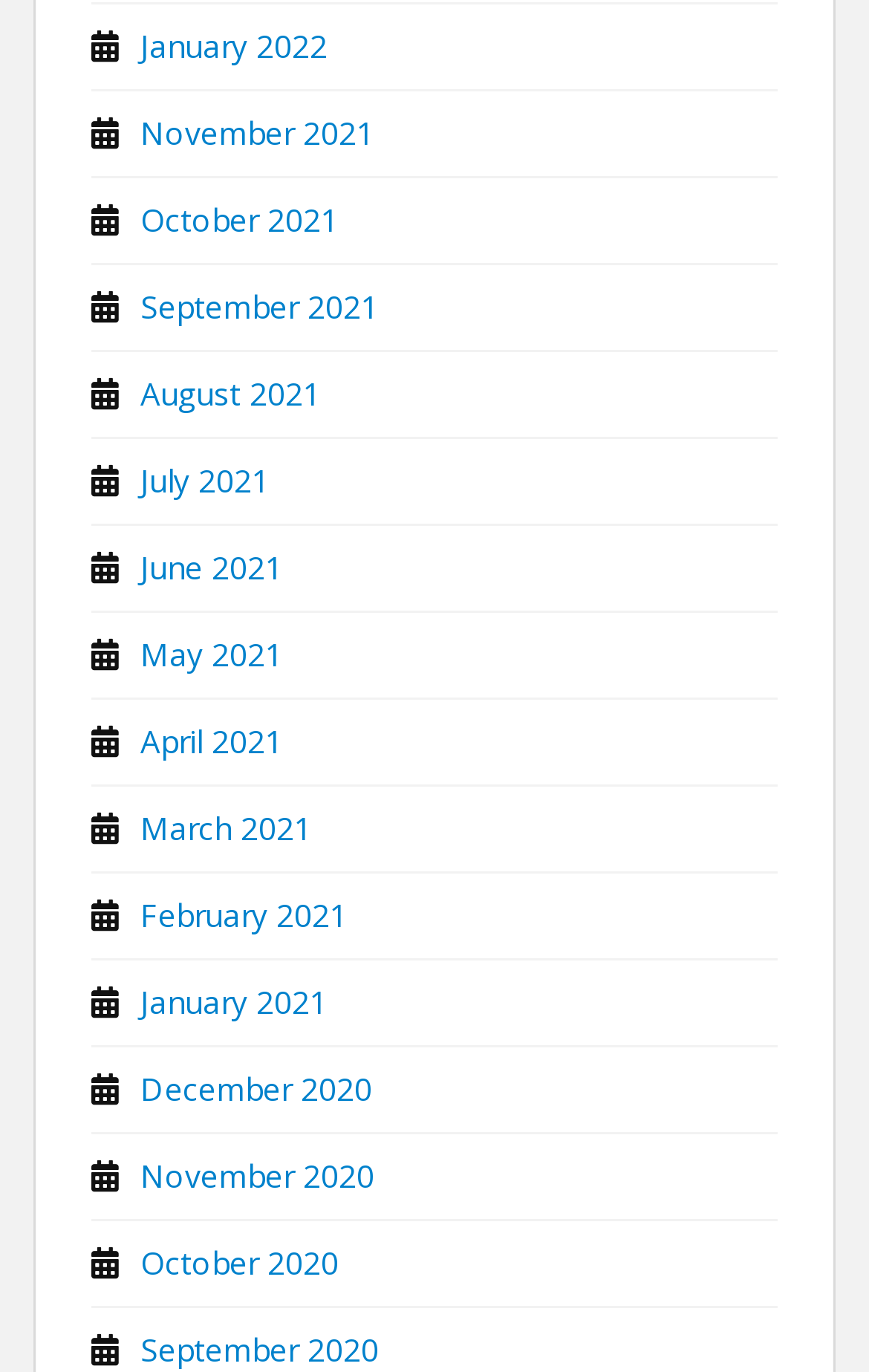Please identify the bounding box coordinates of the element I need to click to follow this instruction: "browse October 2021".

[0.162, 0.144, 0.39, 0.175]